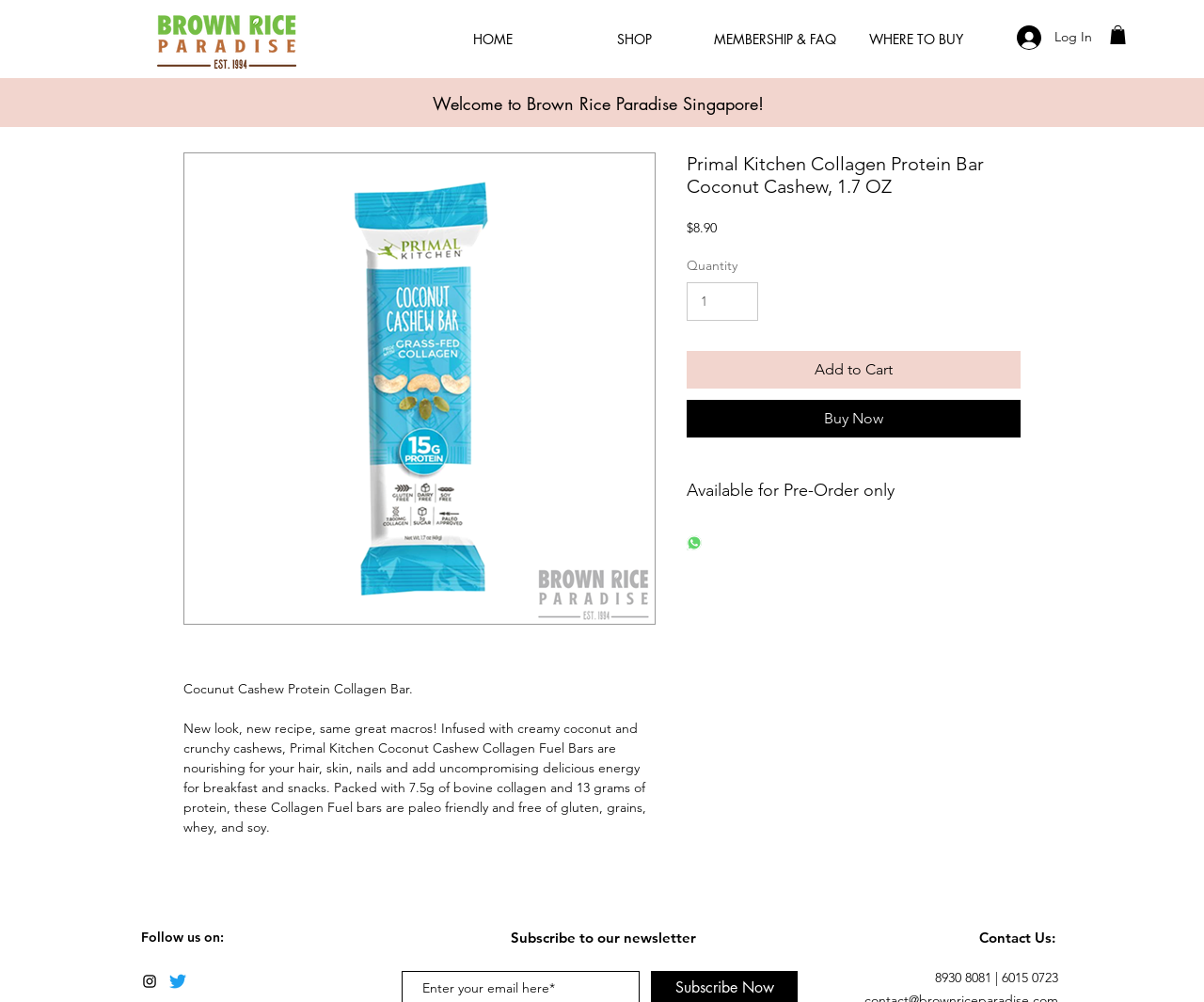Please specify the bounding box coordinates of the clickable region to carry out the following instruction: "Click the 'HOME' link". The coordinates should be four float numbers between 0 and 1, in the format [left, top, right, bottom].

[0.351, 0.023, 0.468, 0.055]